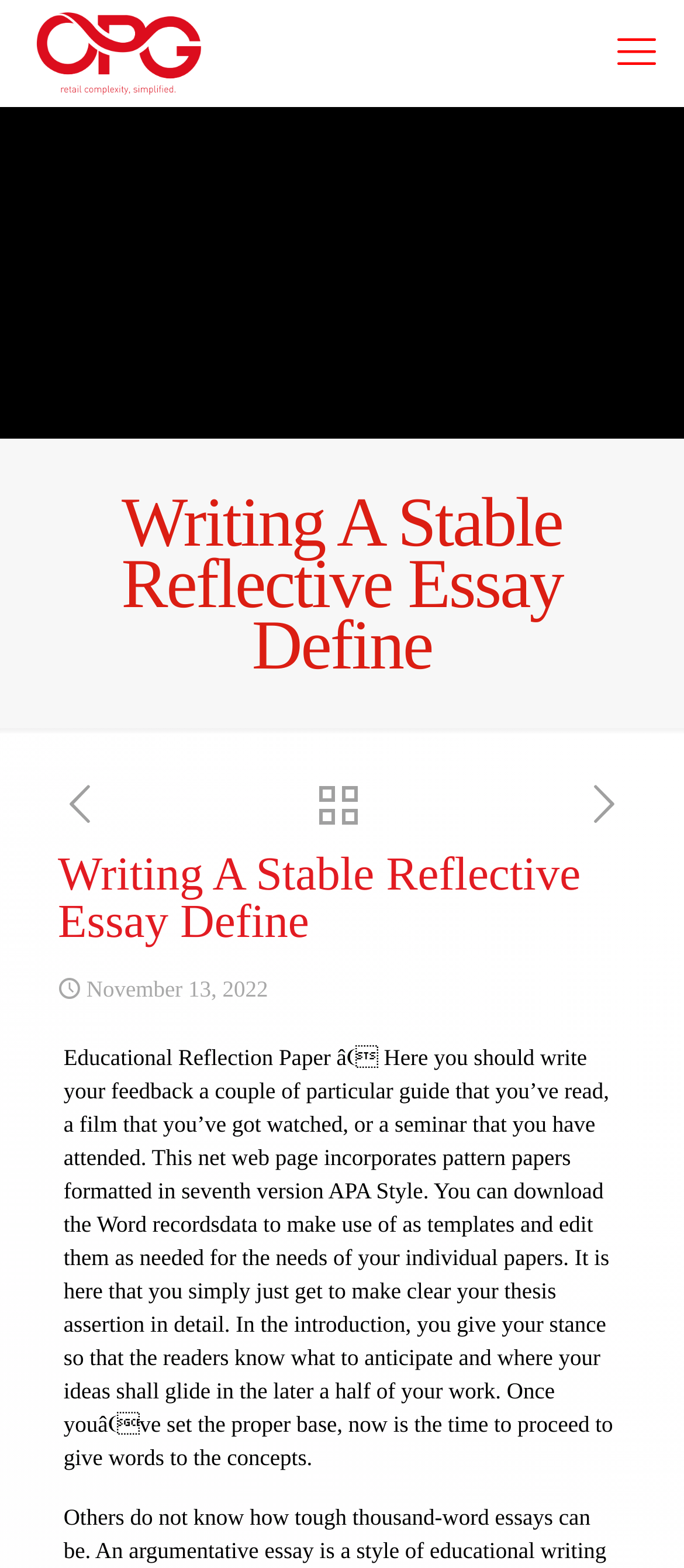What is the principal heading displayed on the webpage?

Writing A Stable Reflective Essay Define